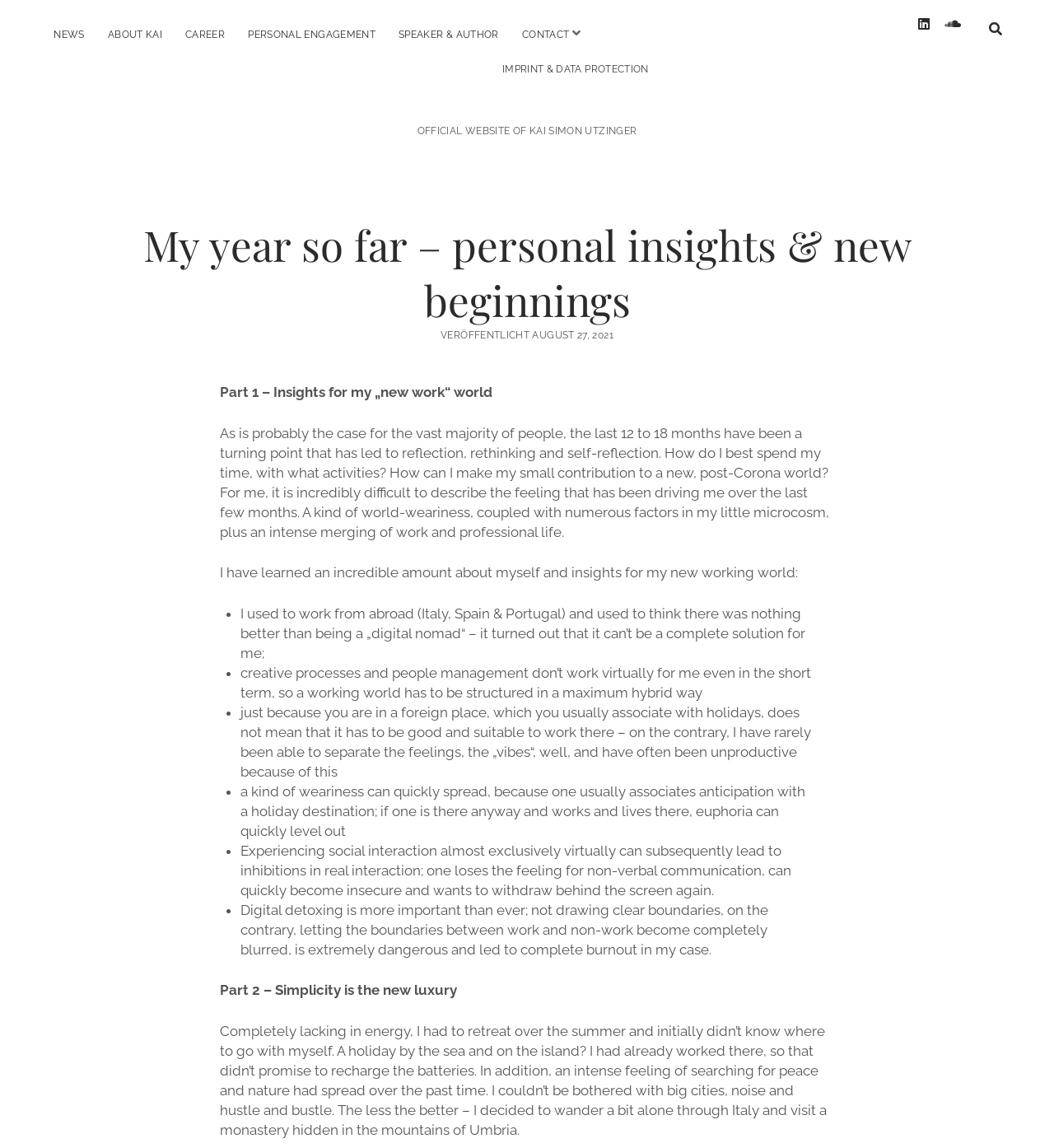Using the webpage screenshot and the element description Contact, determine the bounding box coordinates. Specify the coordinates in the format (top-left x, top-left y, bottom-right x, bottom-right y) with values ranging from 0 to 1.

[0.486, 0.017, 0.549, 0.043]